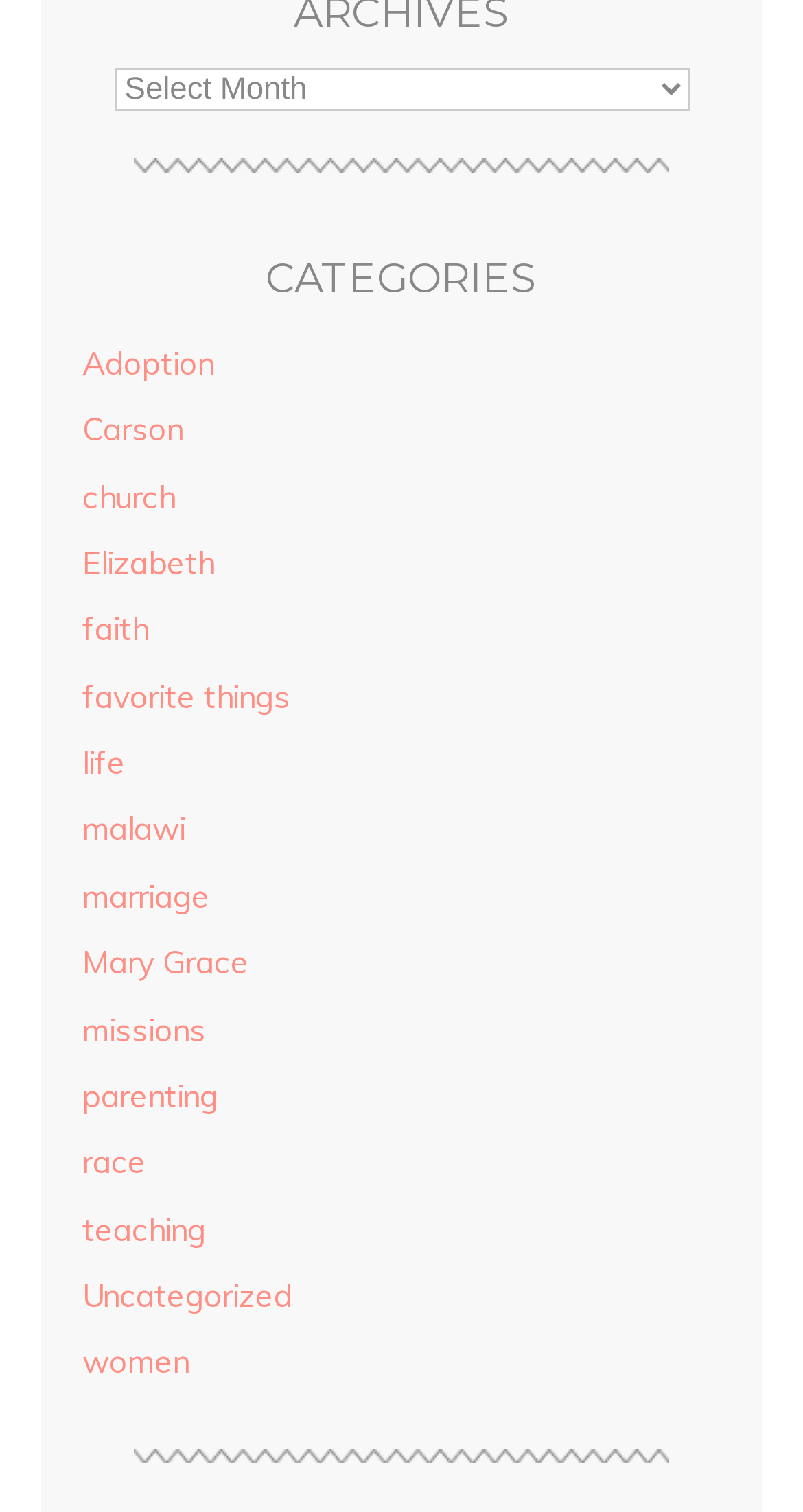Please identify the coordinates of the bounding box that should be clicked to fulfill this instruction: "learn about women".

[0.103, 0.888, 0.236, 0.914]